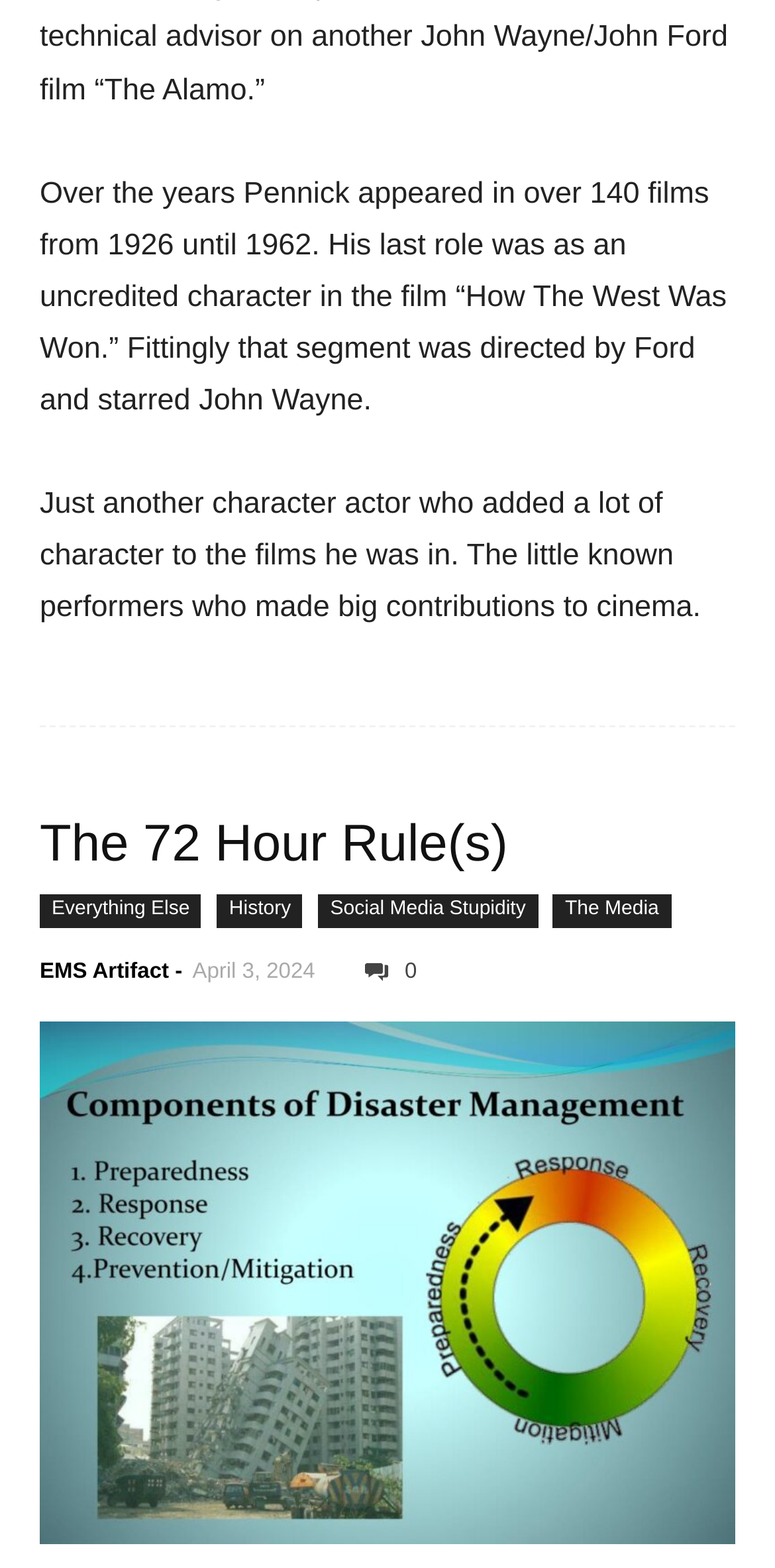Identify the bounding box coordinates for the UI element described as follows: Social Media Stupidity. Use the format (top-left x, top-left y, bottom-right x, bottom-right y) and ensure all values are floating point numbers between 0 and 1.

[0.411, 0.571, 0.694, 0.592]